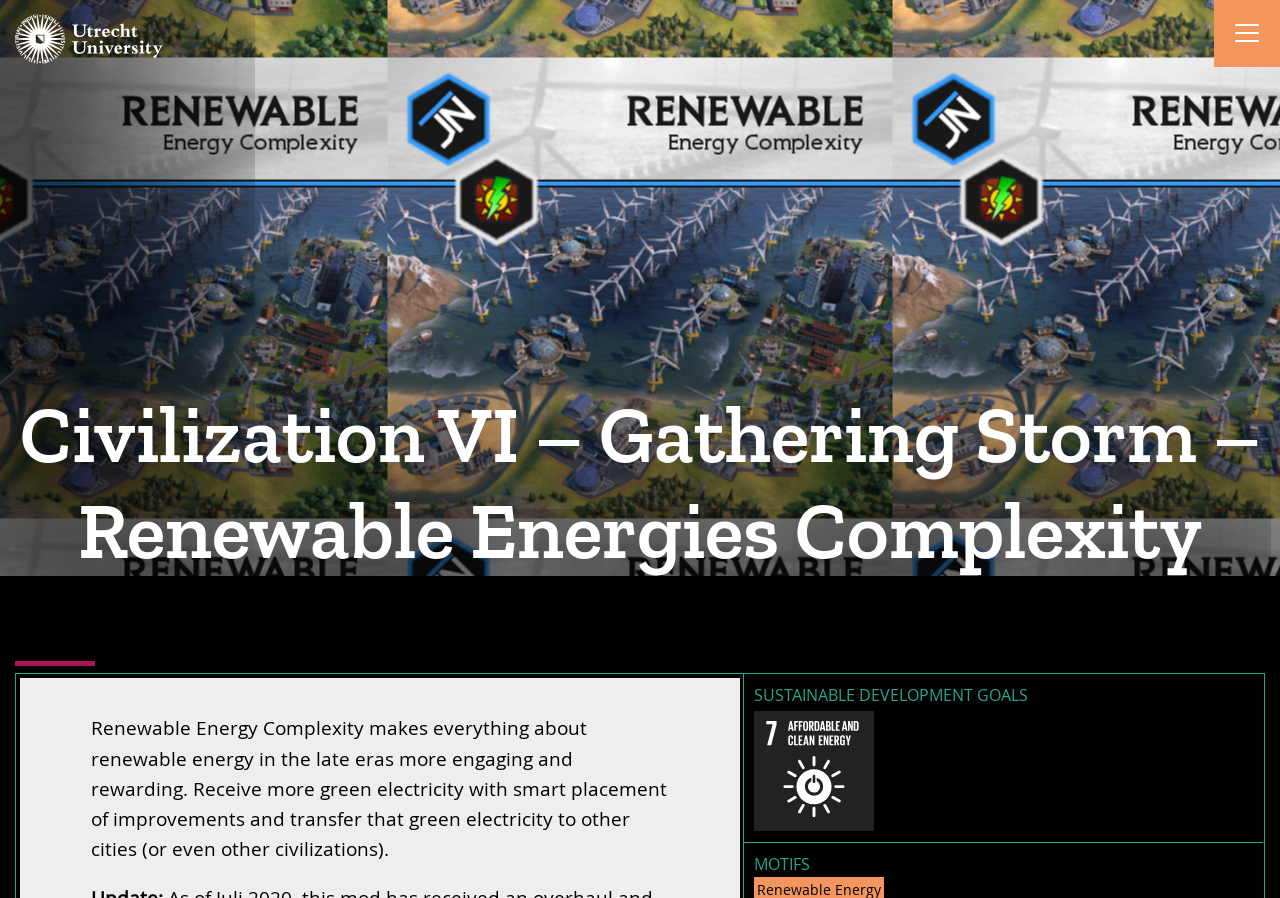Extract the main heading text from the webpage.

Civilization VI – Gathering Storm – Renewable Energies Complexity